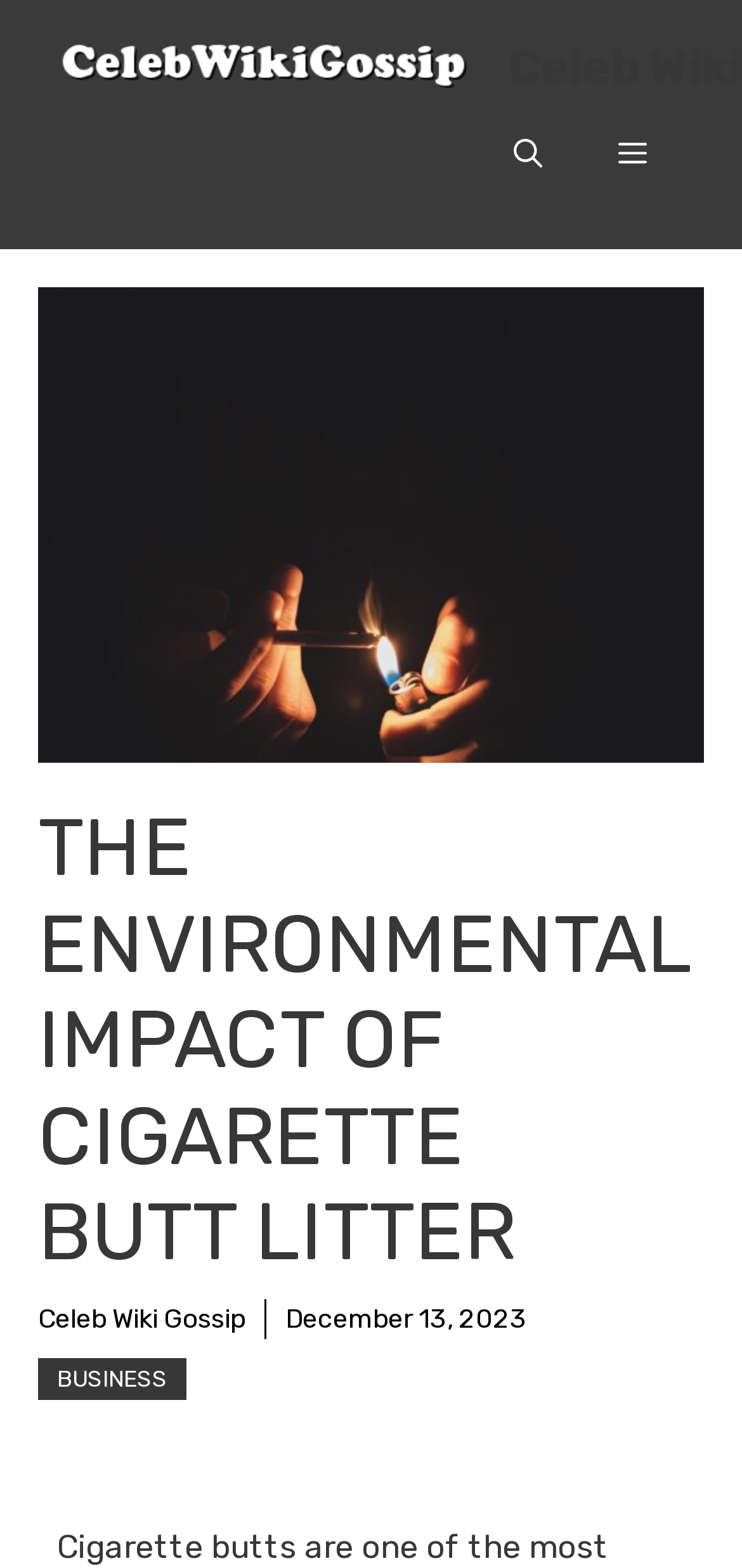Extract the bounding box of the UI element described as: "aria-label="Advertisement" name="aswift_1" title="Advertisement"".

None